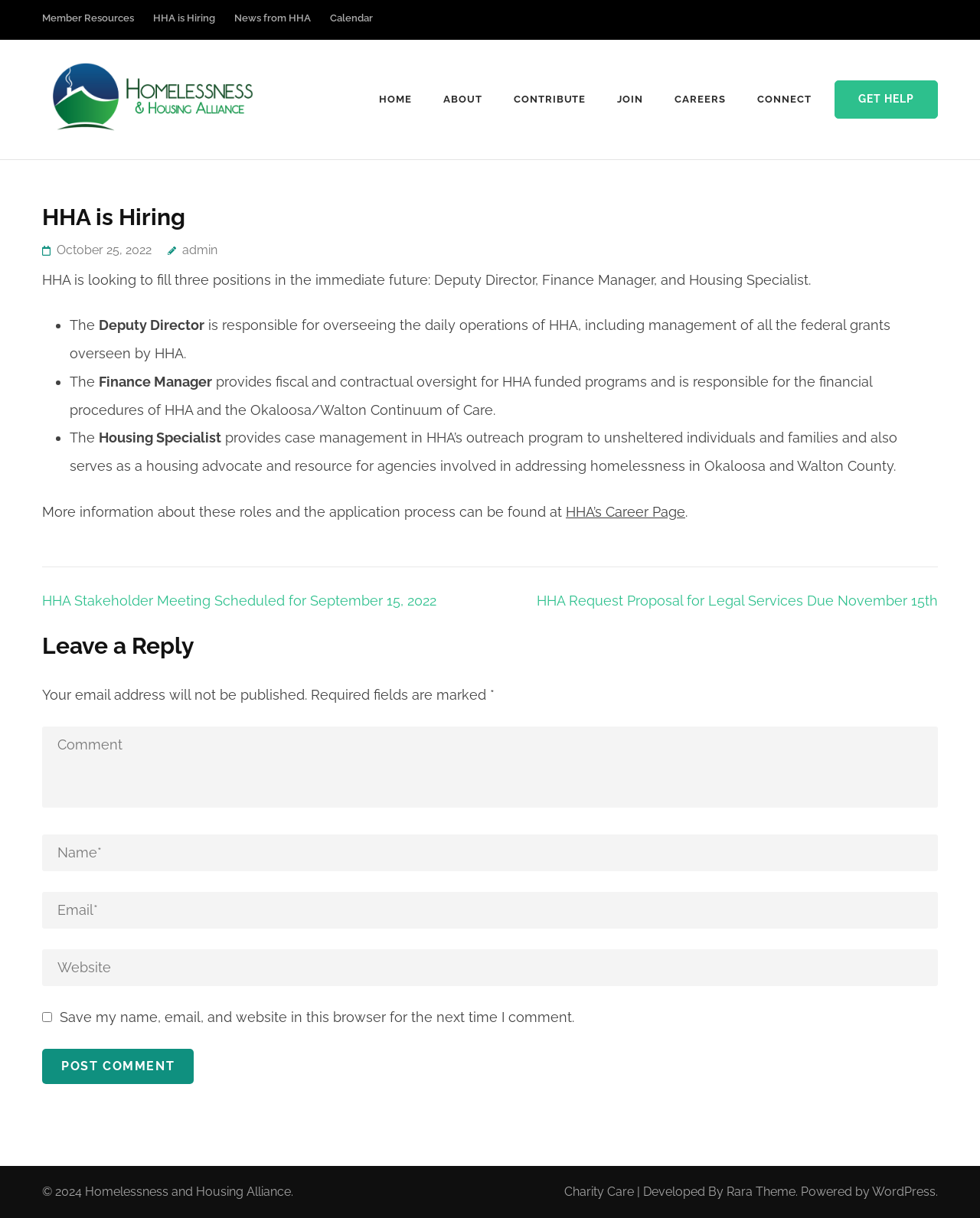Identify the bounding box coordinates for the UI element described as follows: Homelessness and Housing Alliance. Use the format (top-left x, top-left y, bottom-right x, bottom-right y) and ensure all values are floating point numbers between 0 and 1.

[0.087, 0.972, 0.297, 0.984]